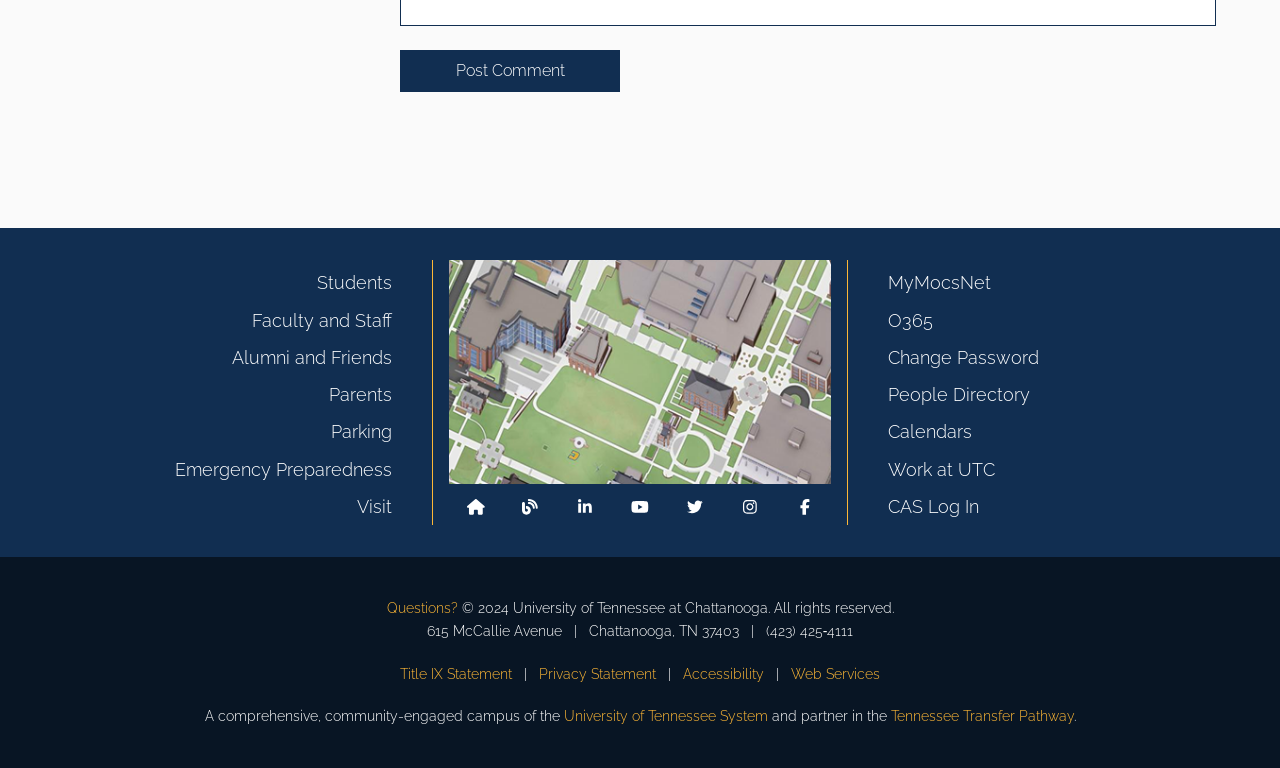Please specify the bounding box coordinates of the region to click in order to perform the following instruction: "Send your inquiry to the company".

None